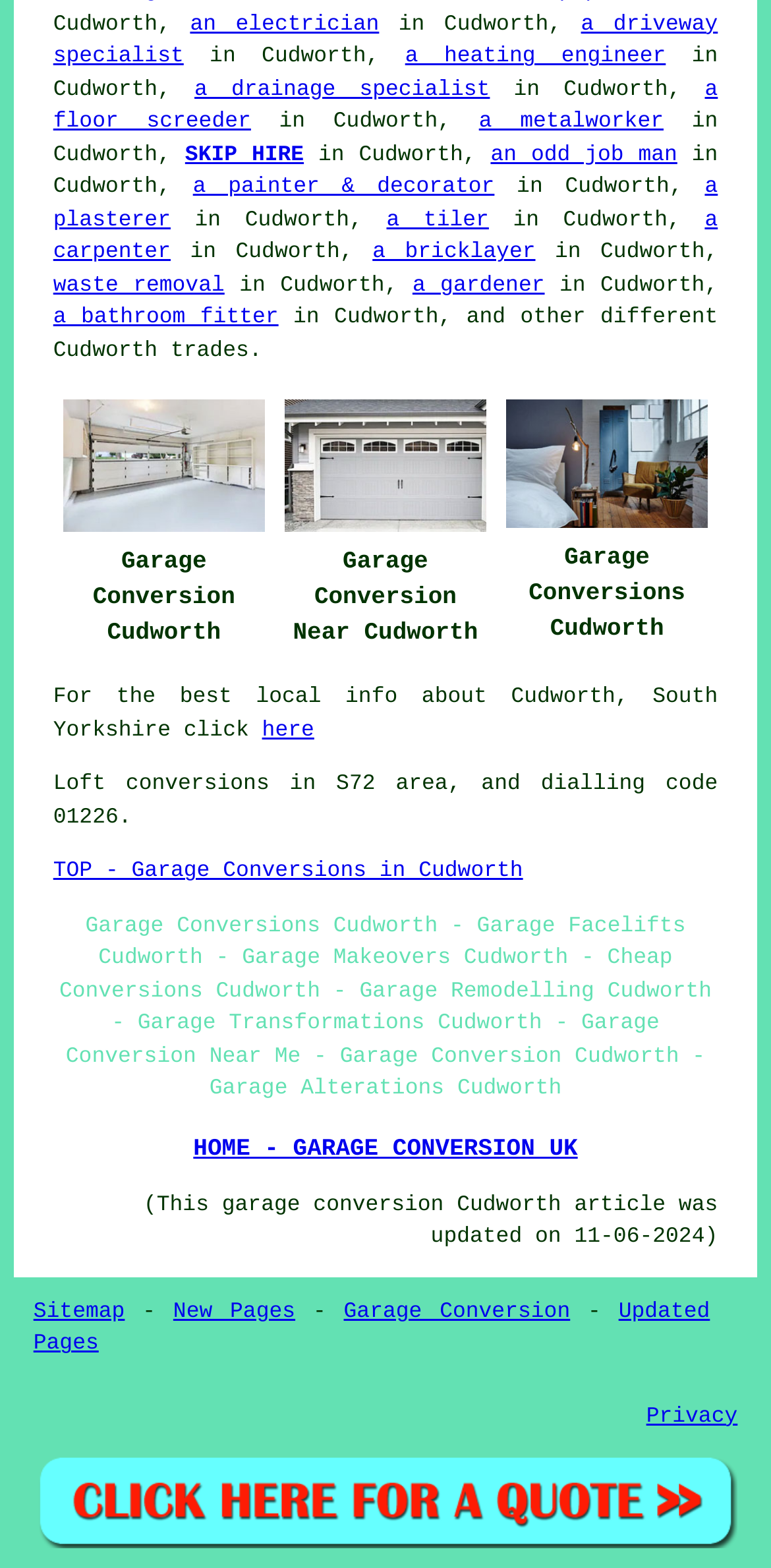Determine the bounding box coordinates for the clickable element to execute this instruction: "click on 'SKIP HIRE'". Provide the coordinates as four float numbers between 0 and 1, i.e., [left, top, right, bottom].

[0.24, 0.092, 0.394, 0.107]